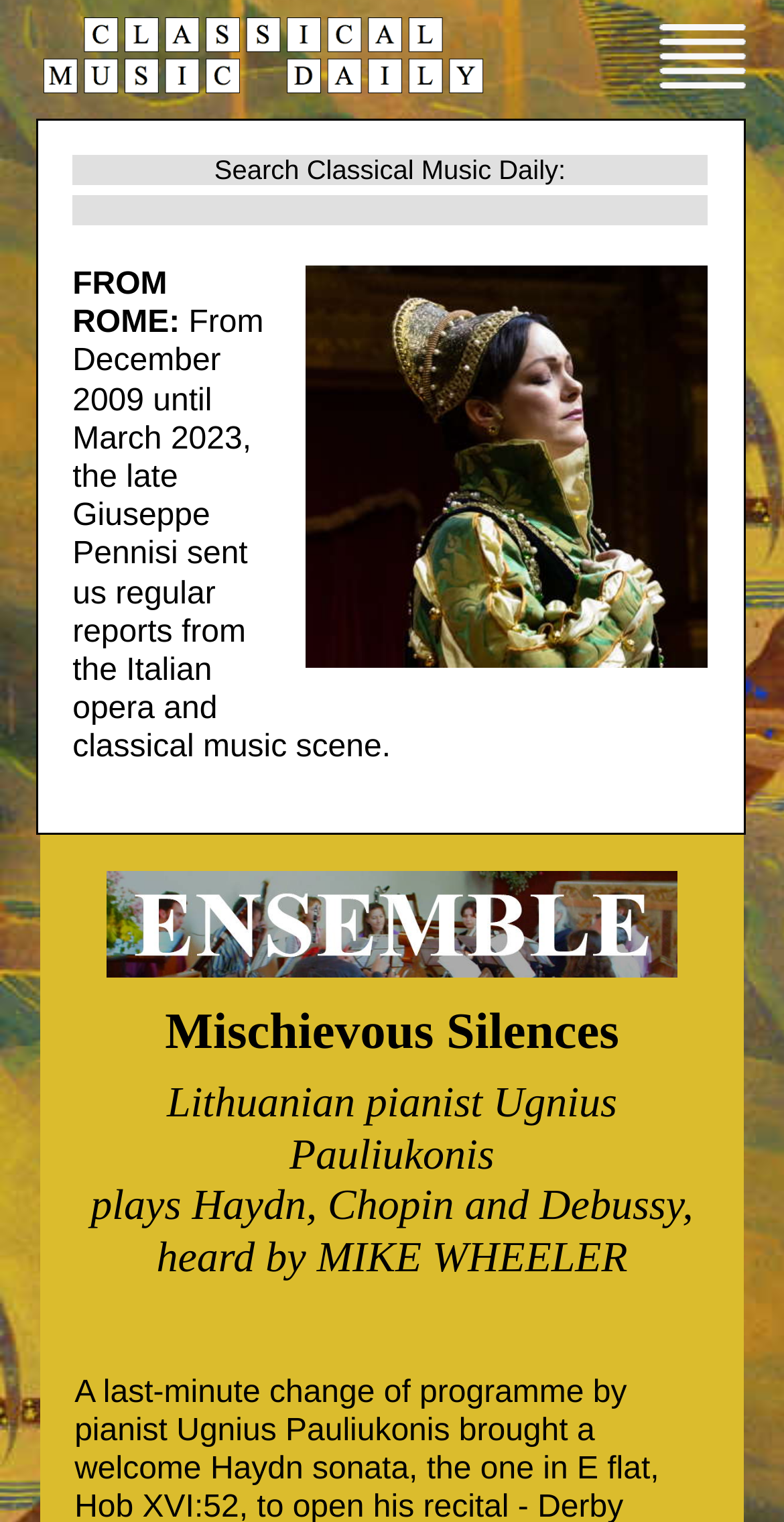What is the name of the opera mentioned?
Using the image, respond with a single word or phrase.

Ernani